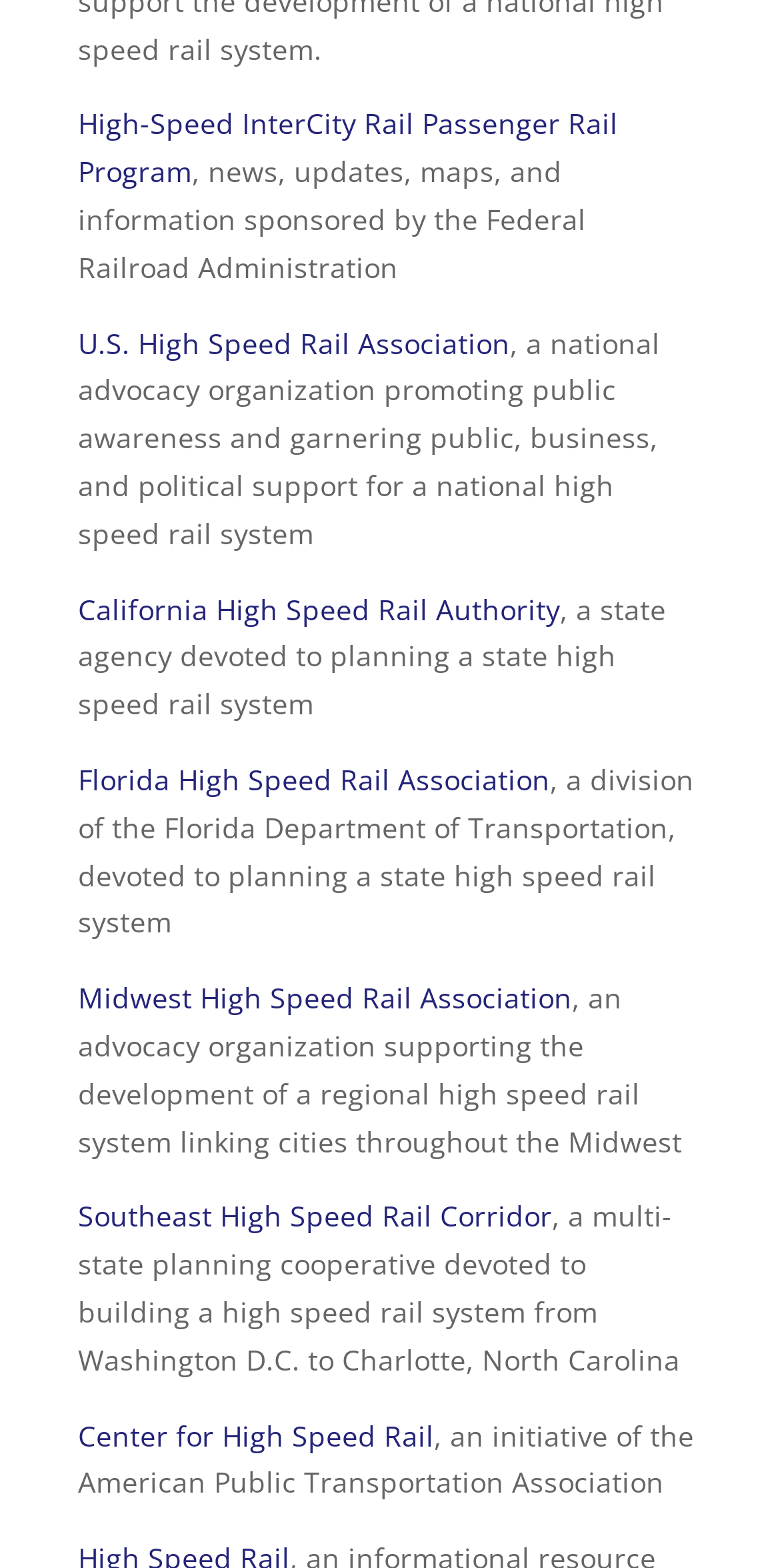Given the description "Southeast High Speed Rail Corridor", determine the bounding box of the corresponding UI element.

[0.1, 0.764, 0.708, 0.788]